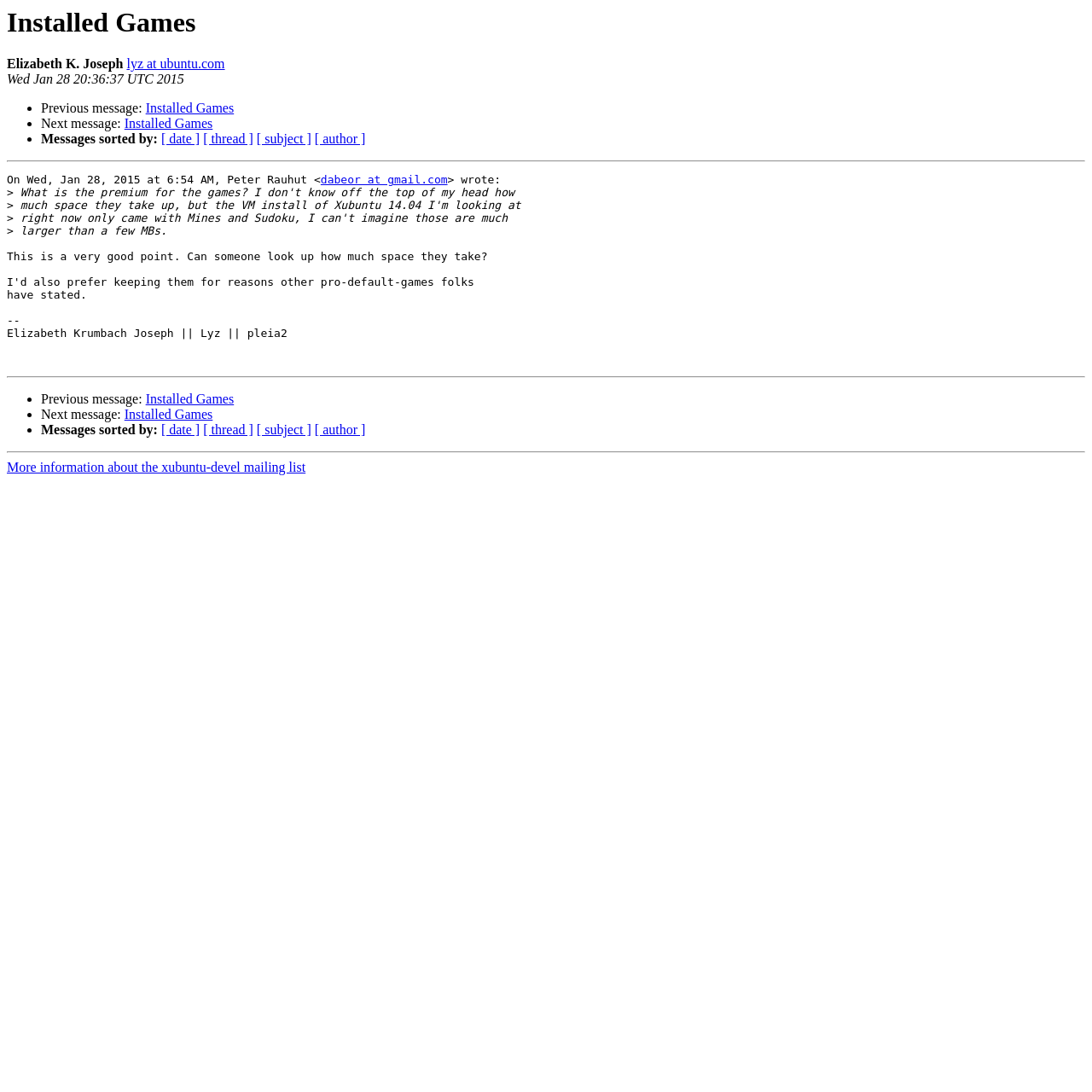How many links are there in the message?
Offer a detailed and exhaustive answer to the question.

I counted the number of links in the message by looking at the text and found two links: 'dabeor at gmail.com' and 'Installed Games'.